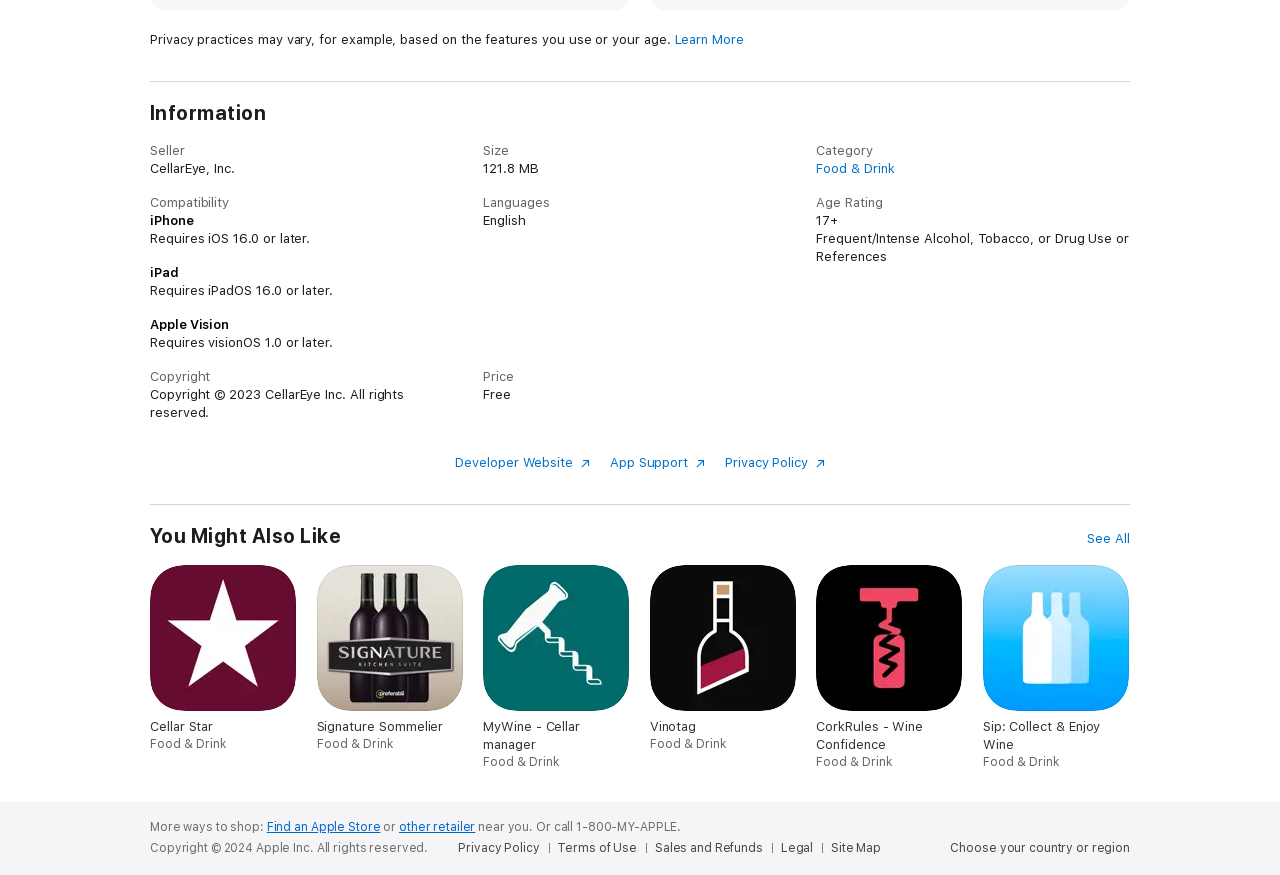What is the category of the app?
Provide a detailed answer to the question, using the image to inform your response.

I found the category of the app by looking at the description list, where it says 'Category' and 'Food & Drink' is the corresponding detail.